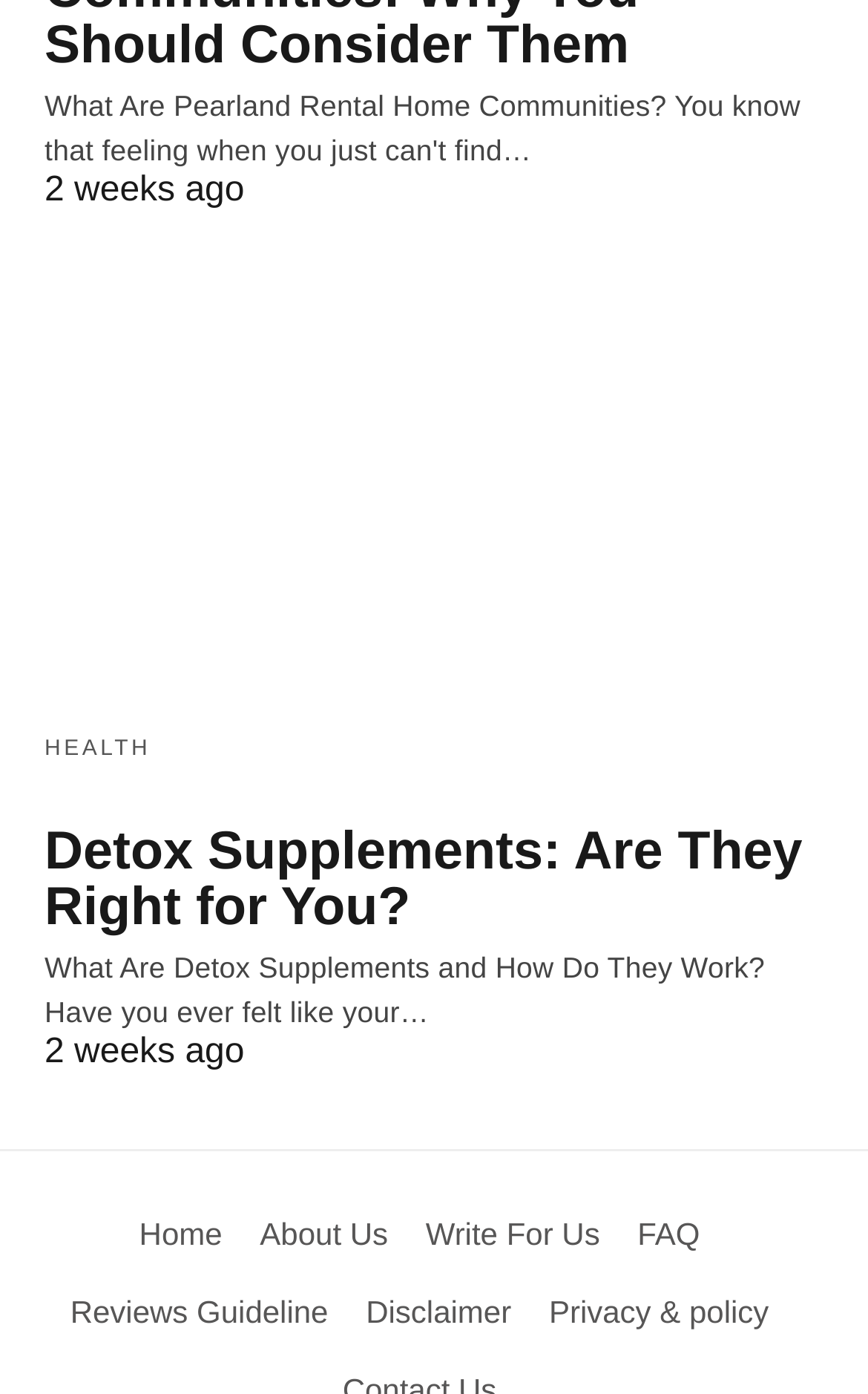Using the information in the image, give a comprehensive answer to the question: 
How old is the current article?

I found the text '2 weeks ago' at [0.051, 0.122, 0.282, 0.15] and [0.051, 0.741, 0.282, 0.768] which indicates the age of the article.